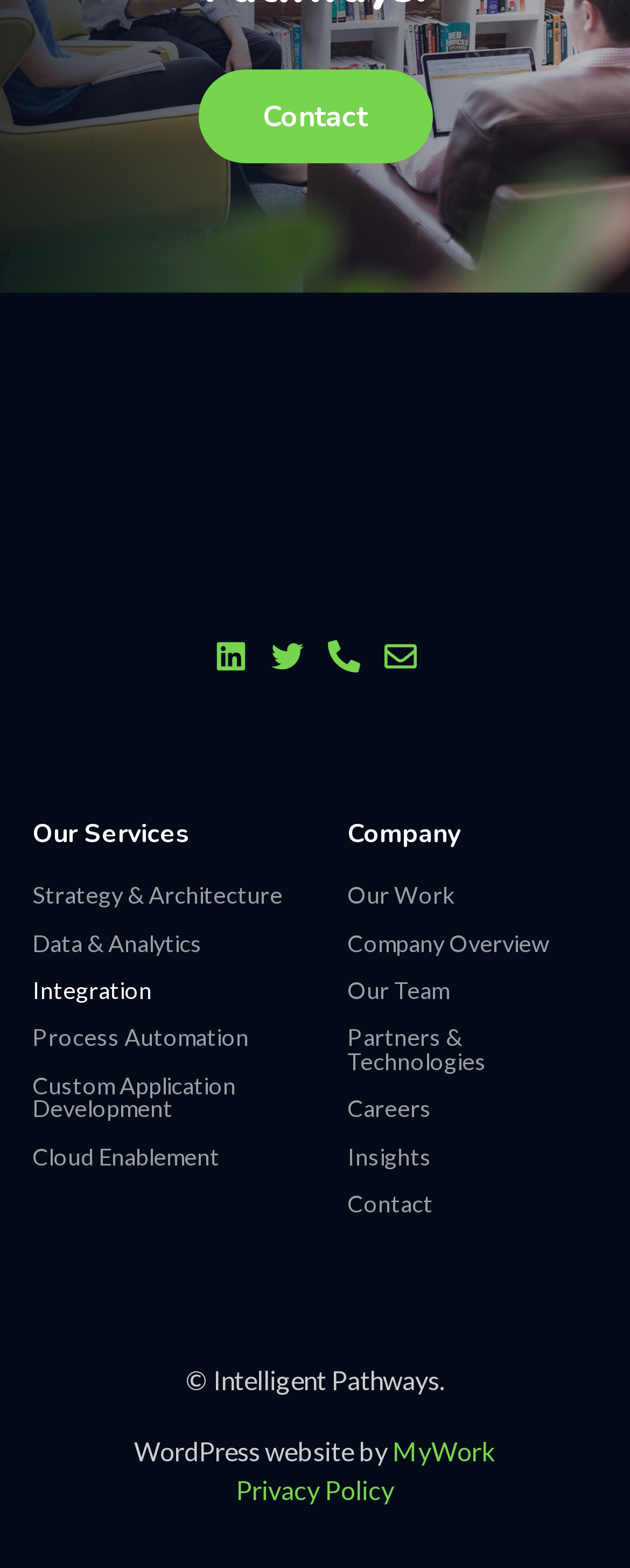Specify the bounding box coordinates for the region that must be clicked to perform the given instruction: "Read our company overview".

[0.551, 0.594, 0.949, 0.609]